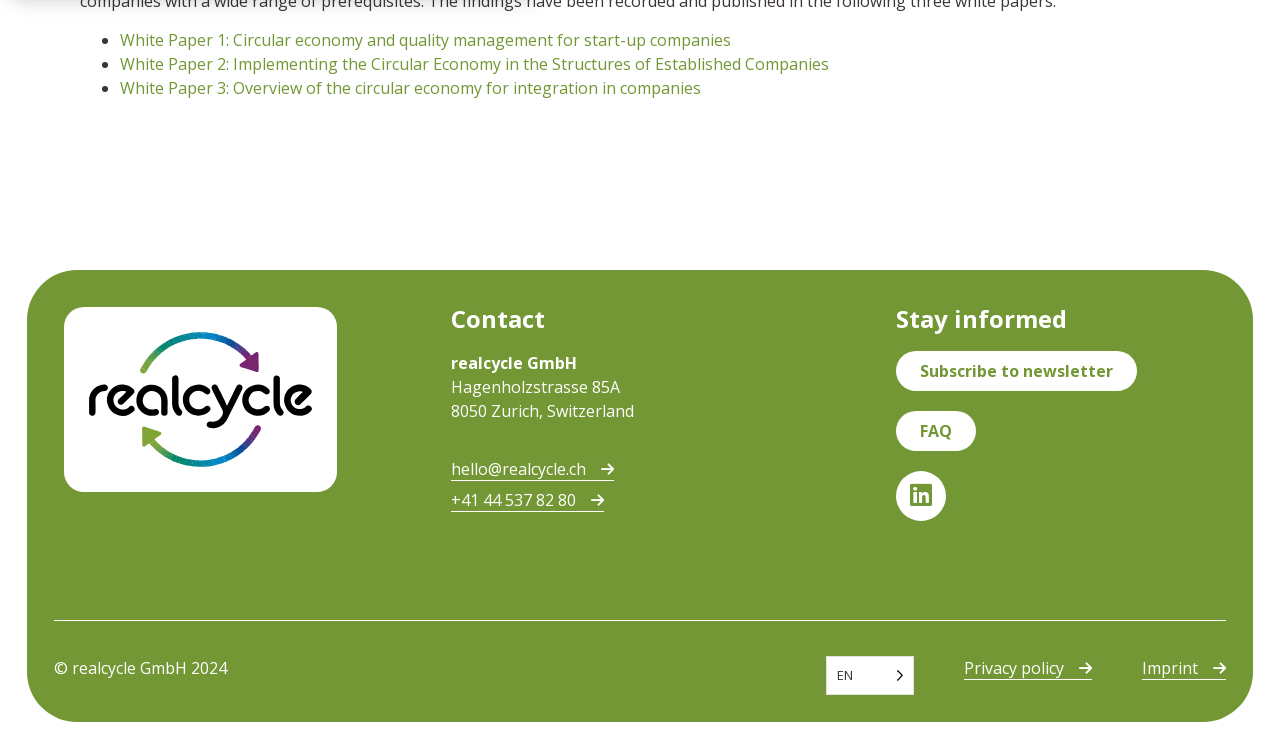Based on the image, please elaborate on the answer to the following question:
What is the company's address?

I looked for the static text elements that contain the company's address, and found that it is located at Hagenholzstrasse 85A, 8050 Zurich, Switzerland.